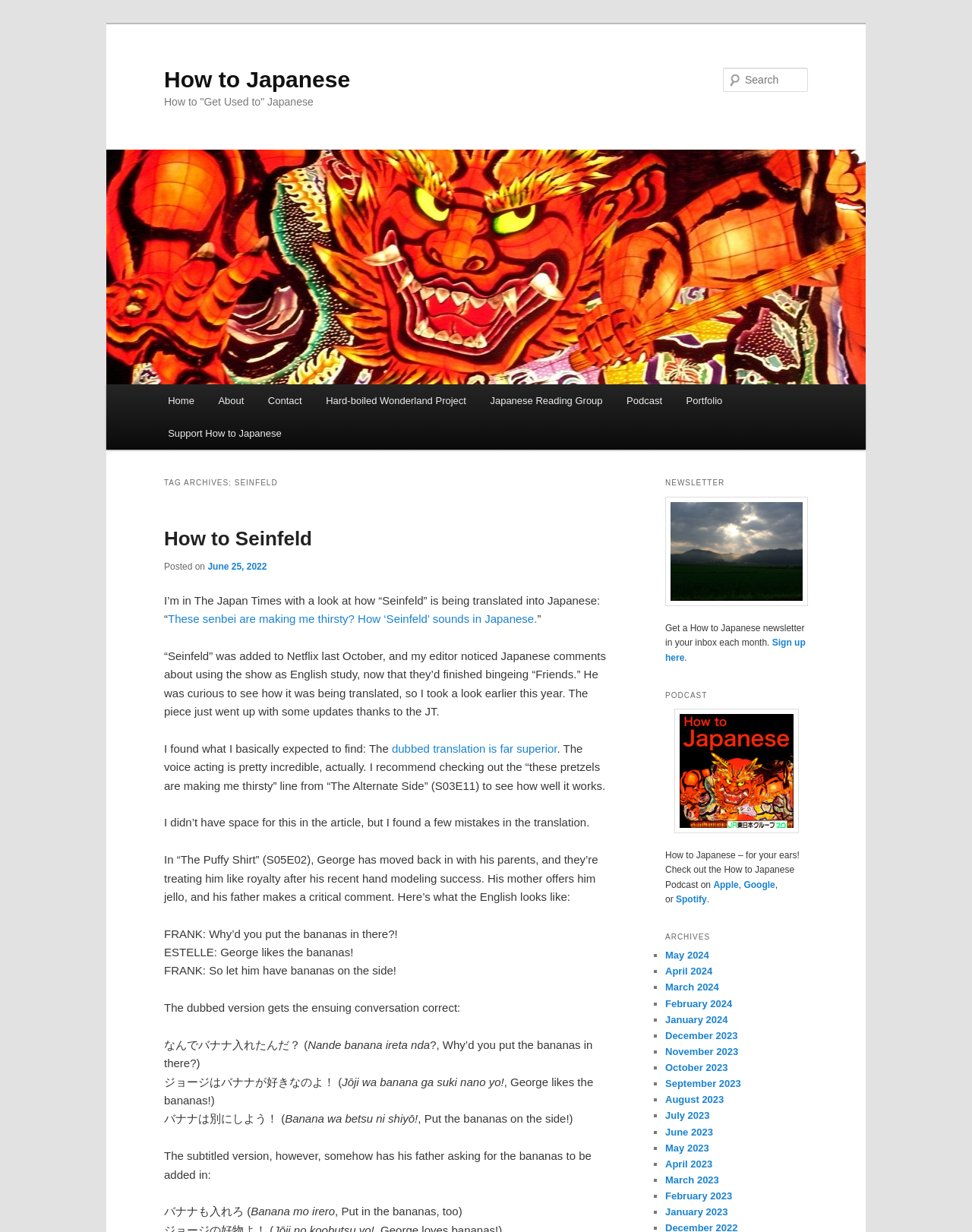Determine the bounding box coordinates of the area to click in order to meet this instruction: "Read the article about Seinfeld".

[0.169, 0.416, 0.625, 0.454]